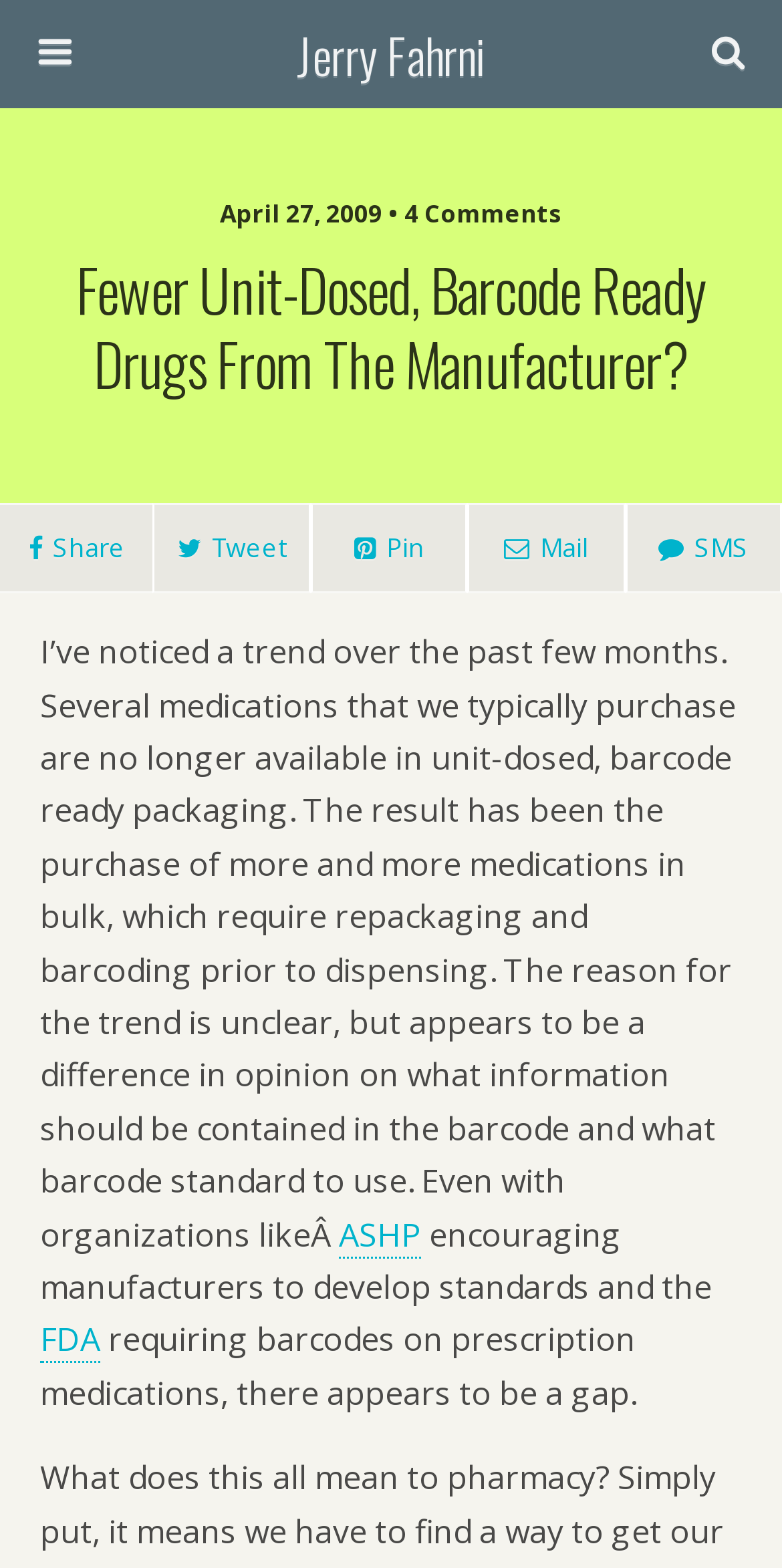Can you find the bounding box coordinates for the UI element given this description: "name="s" placeholder="Search this website…""? Provide the coordinates as four float numbers between 0 and 1: [left, top, right, bottom].

[0.051, 0.075, 0.754, 0.11]